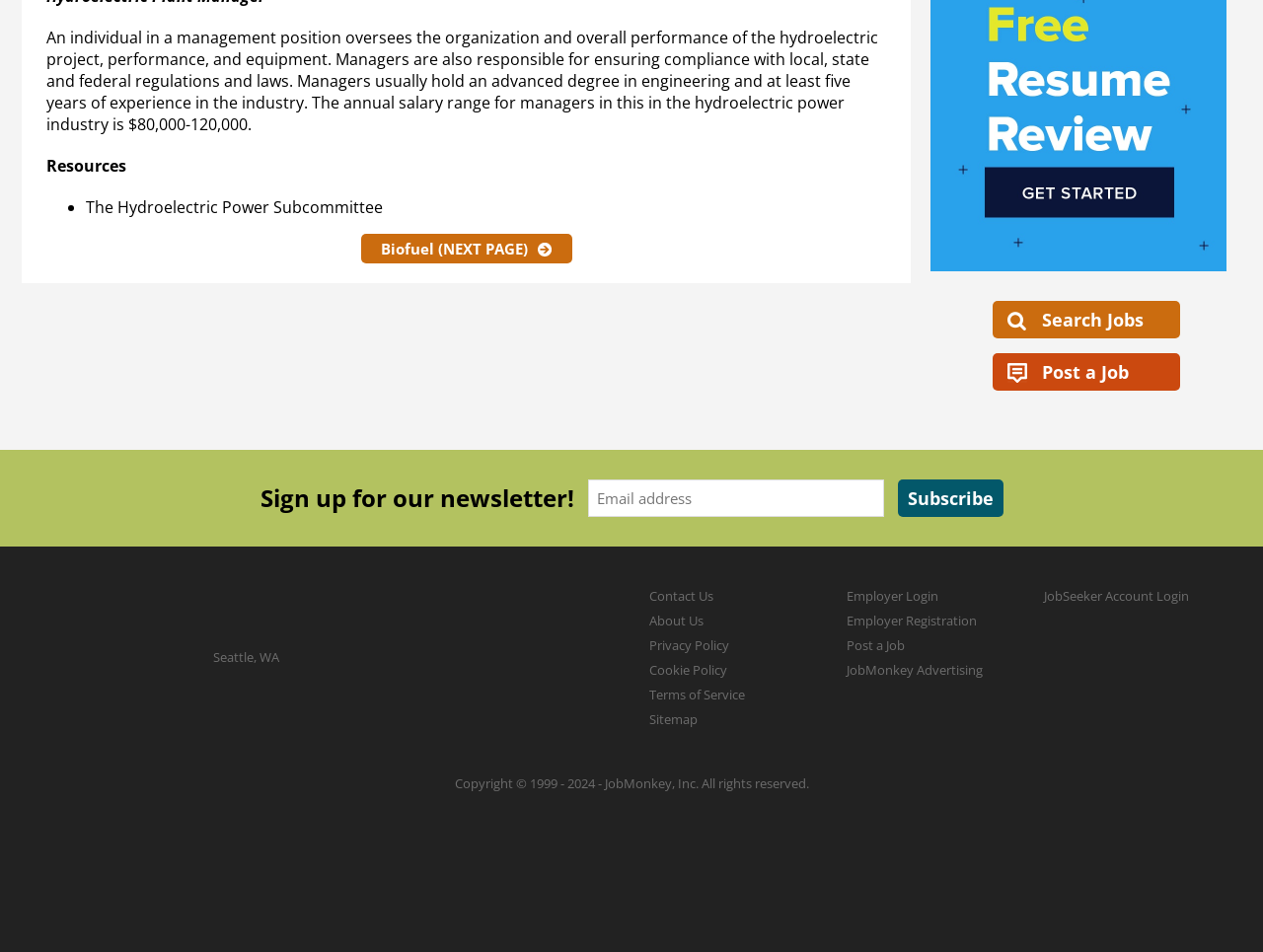Show the bounding box coordinates for the element that needs to be clicked to execute the following instruction: "Search for jobs". Provide the coordinates in the form of four float numbers between 0 and 1, i.e., [left, top, right, bottom].

[0.786, 0.316, 0.934, 0.355]